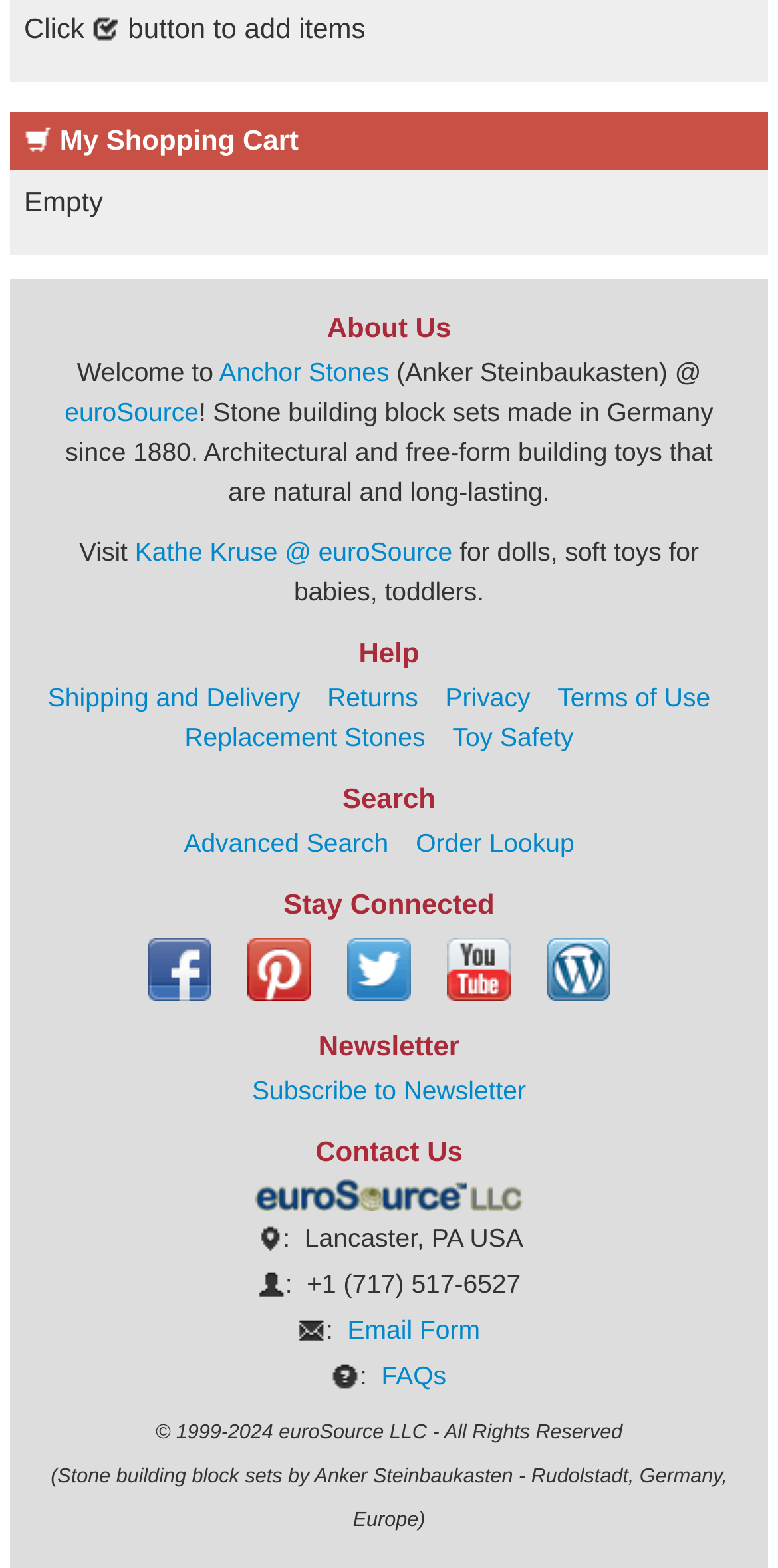From the webpage screenshot, predict the bounding box coordinates (top-left x, top-left y, bottom-right x, bottom-right y) for the UI element described here: Terms of Use

[0.717, 0.435, 0.913, 0.454]